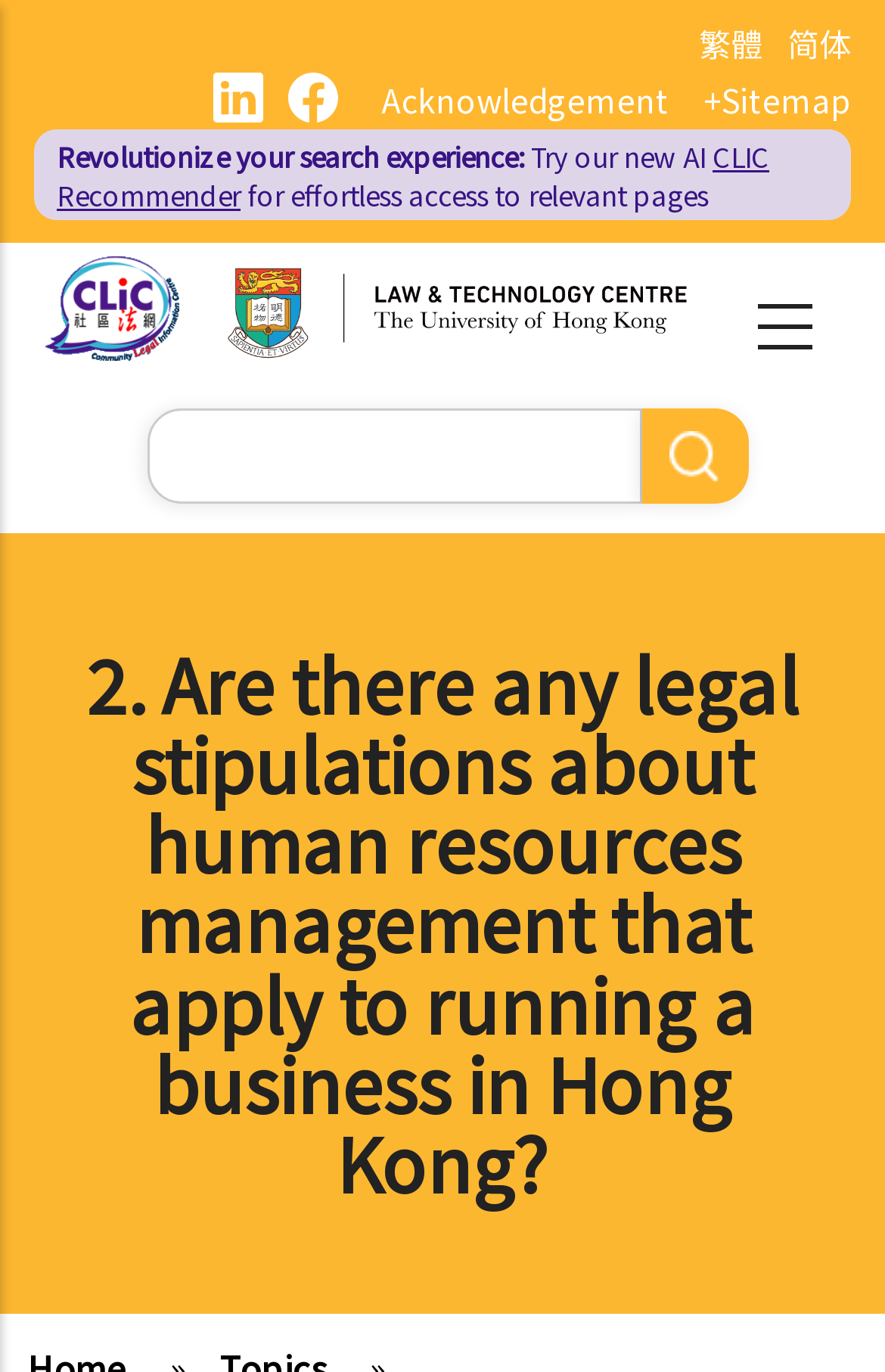Offer a meticulous caption that includes all visible features of the webpage.

This webpage is about the Community Legal Information Centre (CLIC) and specifically discusses legal stipulations about human resources management in Hong Kong. 

At the top left corner, there is a "Skip to main content" link. Next to it, there are two language options, "繁體" and "简体", which are positioned at the top right corner. 

Below the language options, there is a layout table with several links and images. On the left side, there are two links with accompanying images, followed by a link labeled "Acknowledgement" and another link labeled "+Sitemap" on the right side. 

Above the layout table, there is a promotional link encouraging users to try the new AI CLIC Recommender. 

On the left side, there is a logo link with an accompanying image, and below it, there is a link labeled "hku" with an accompanying image. 

In the middle of the page, there is a search bar with a "Search" label, a search box, and a "Search" button. 

The main content of the page is a heading that asks the question "Are there any legal stipulations about human resources management that apply to running a business in Hong Kong?"